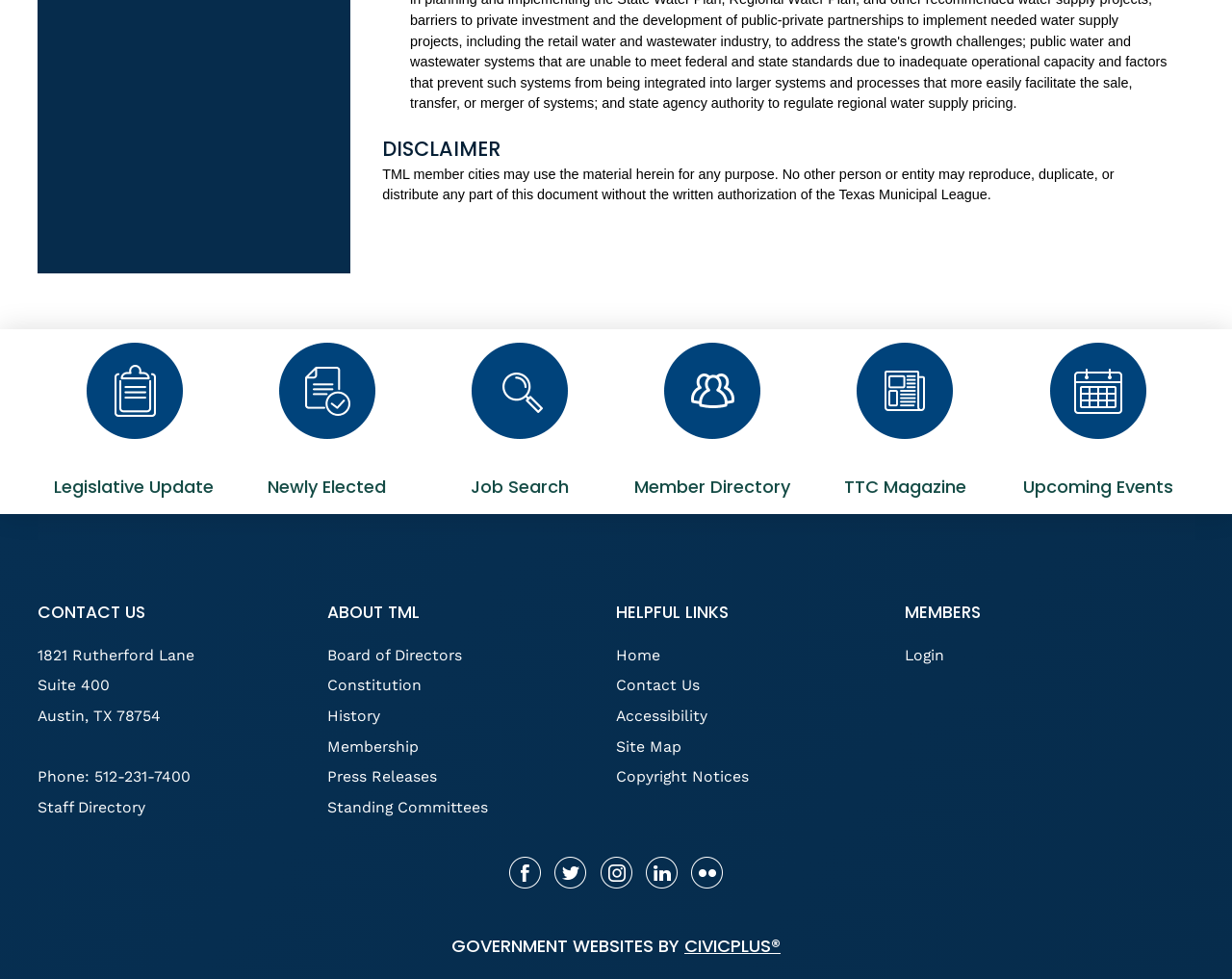Predict the bounding box coordinates of the UI element that matches this description: "Home". The coordinates should be in the format [left, top, right, bottom] with each value between 0 and 1.

None